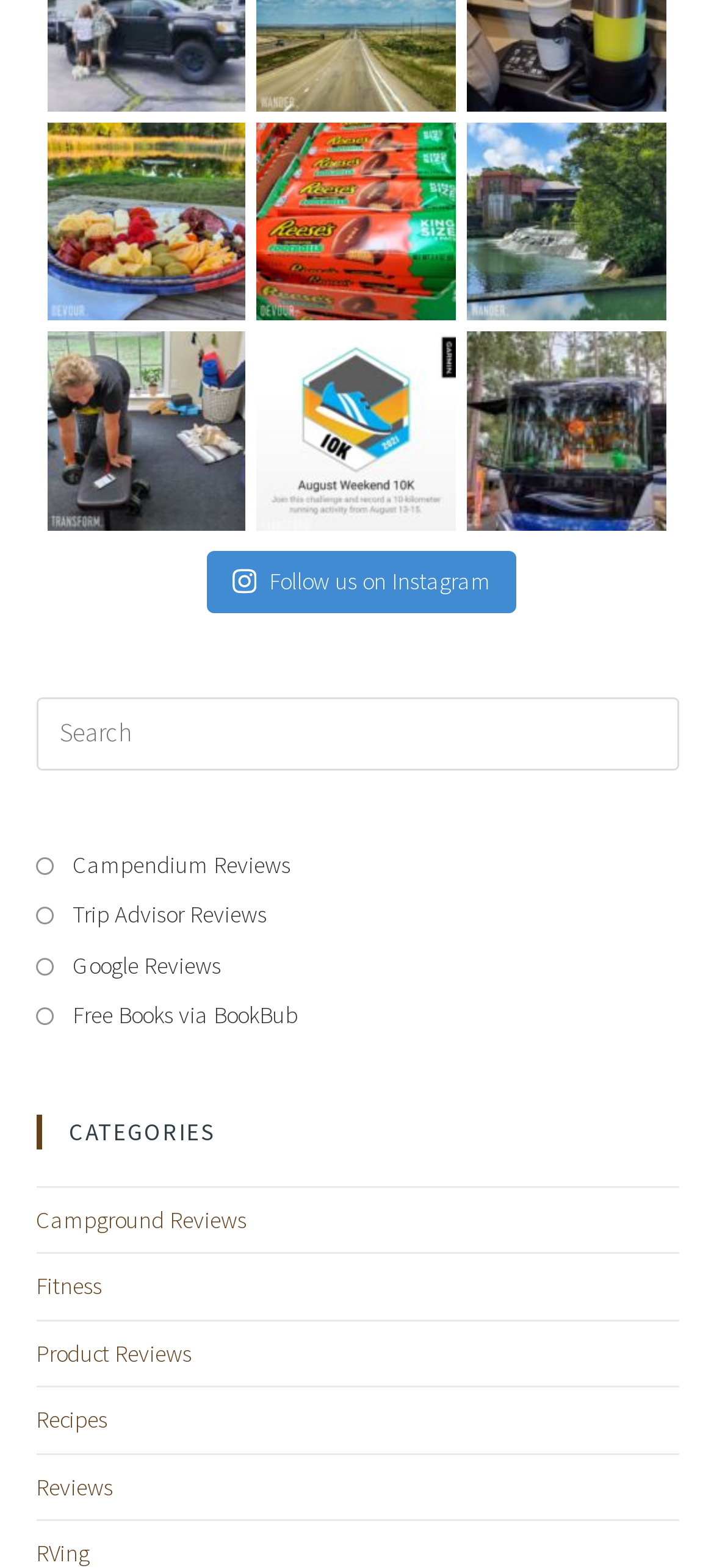Identify the bounding box coordinates for the region to click in order to carry out this instruction: "click on 'Astra WordPress Theme'". Provide the coordinates using four float numbers between 0 and 1, formatted as [left, top, right, bottom].

None